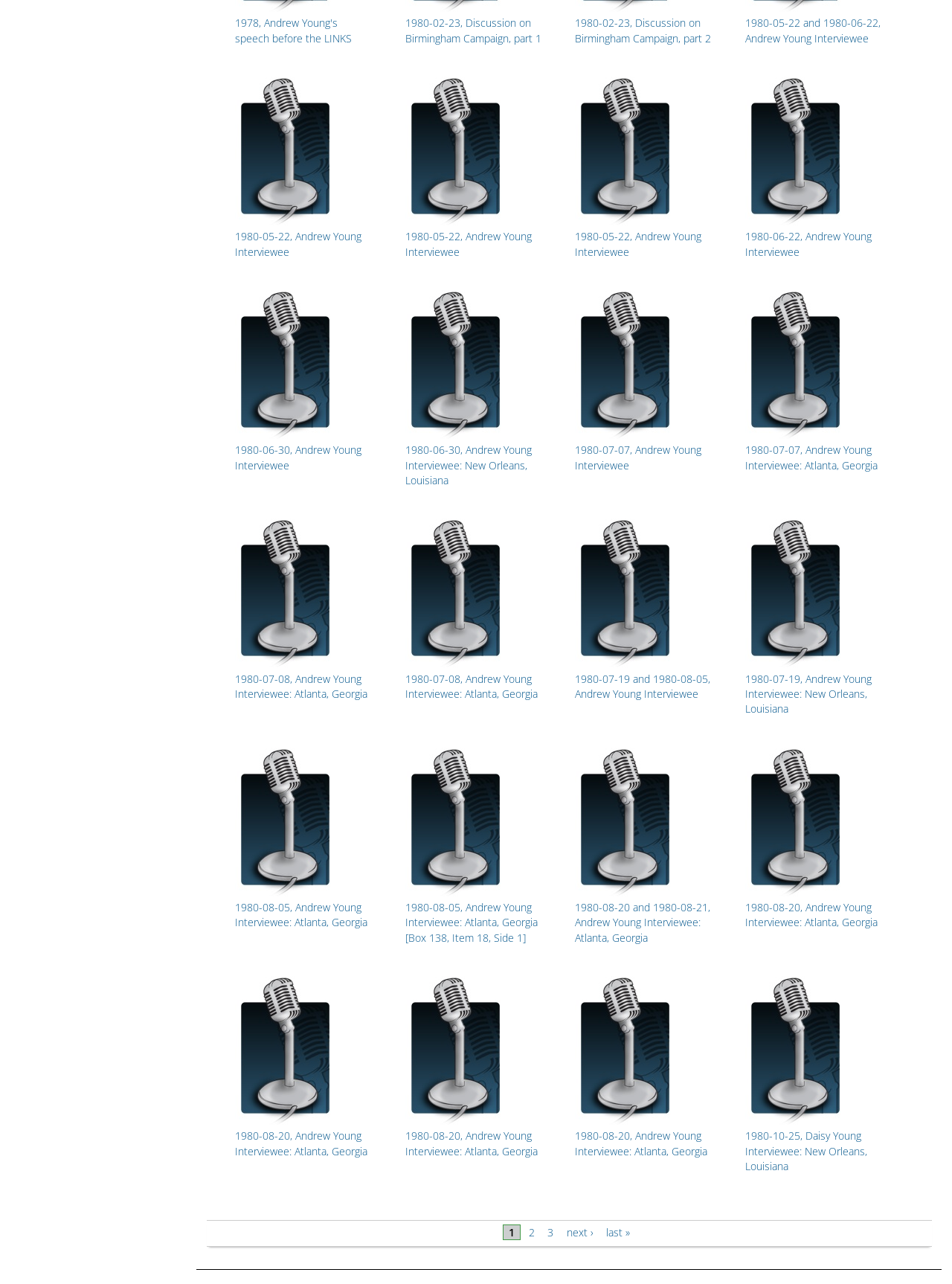Is Andrew Young the only person mentioned on the webpage?
Use the screenshot to answer the question with a single word or phrase.

No